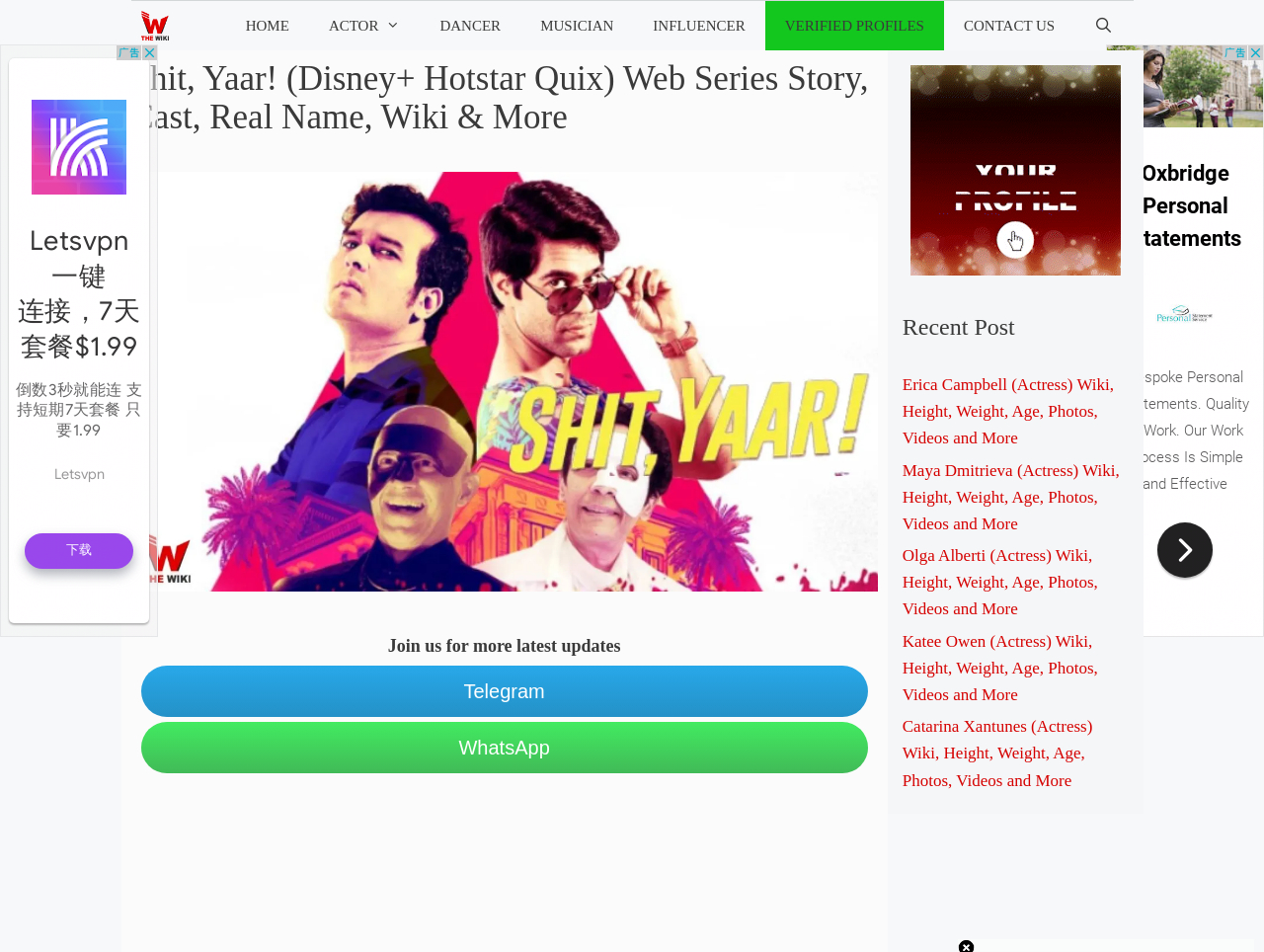Identify the bounding box coordinates of the element that should be clicked to fulfill this task: "View Recent Post". The coordinates should be provided as four float numbers between 0 and 1, i.e., [left, top, right, bottom].

[0.714, 0.329, 0.893, 0.359]